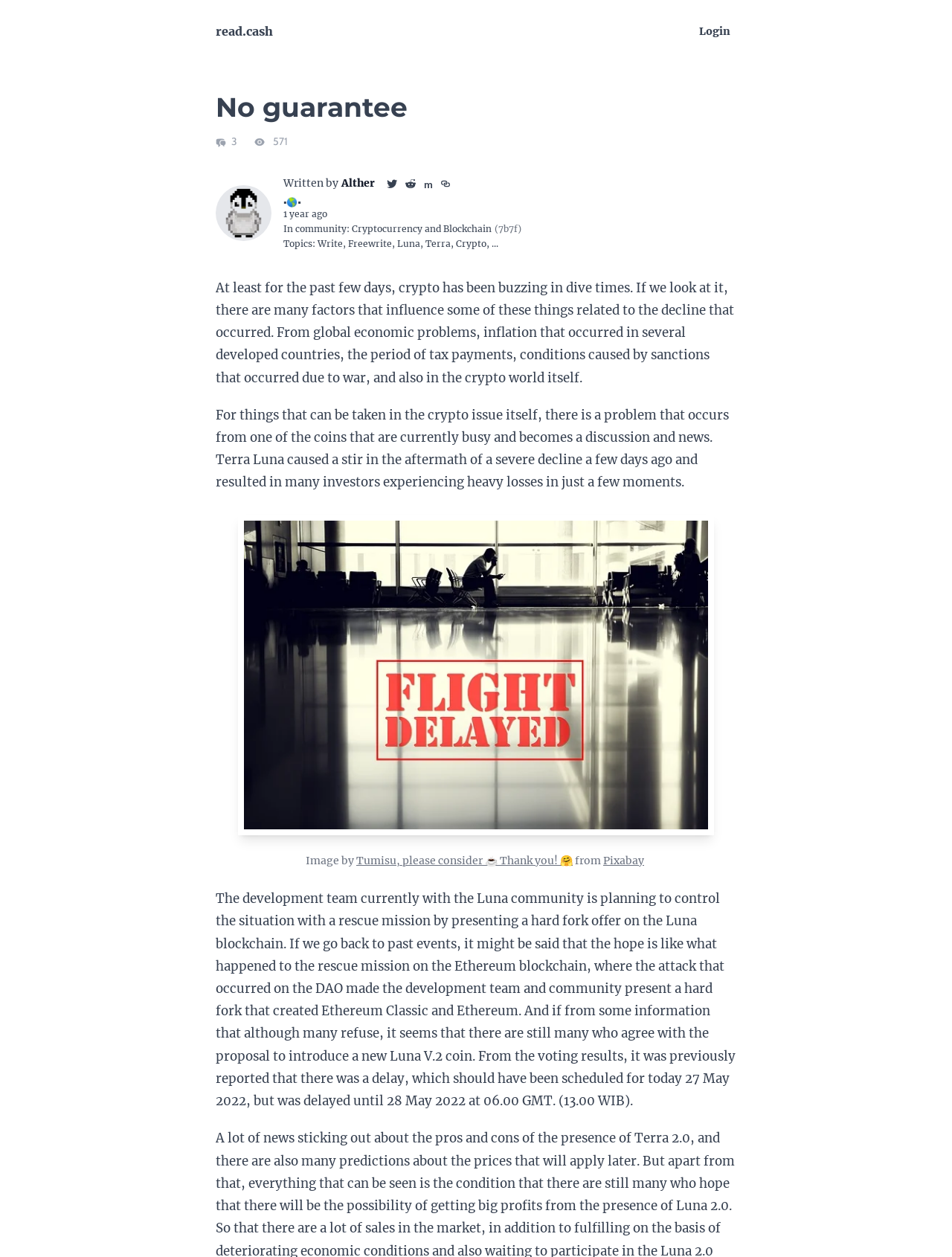Could you locate the bounding box coordinates for the section that should be clicked to accomplish this task: "Read the article written by Alther".

[0.359, 0.14, 0.394, 0.152]